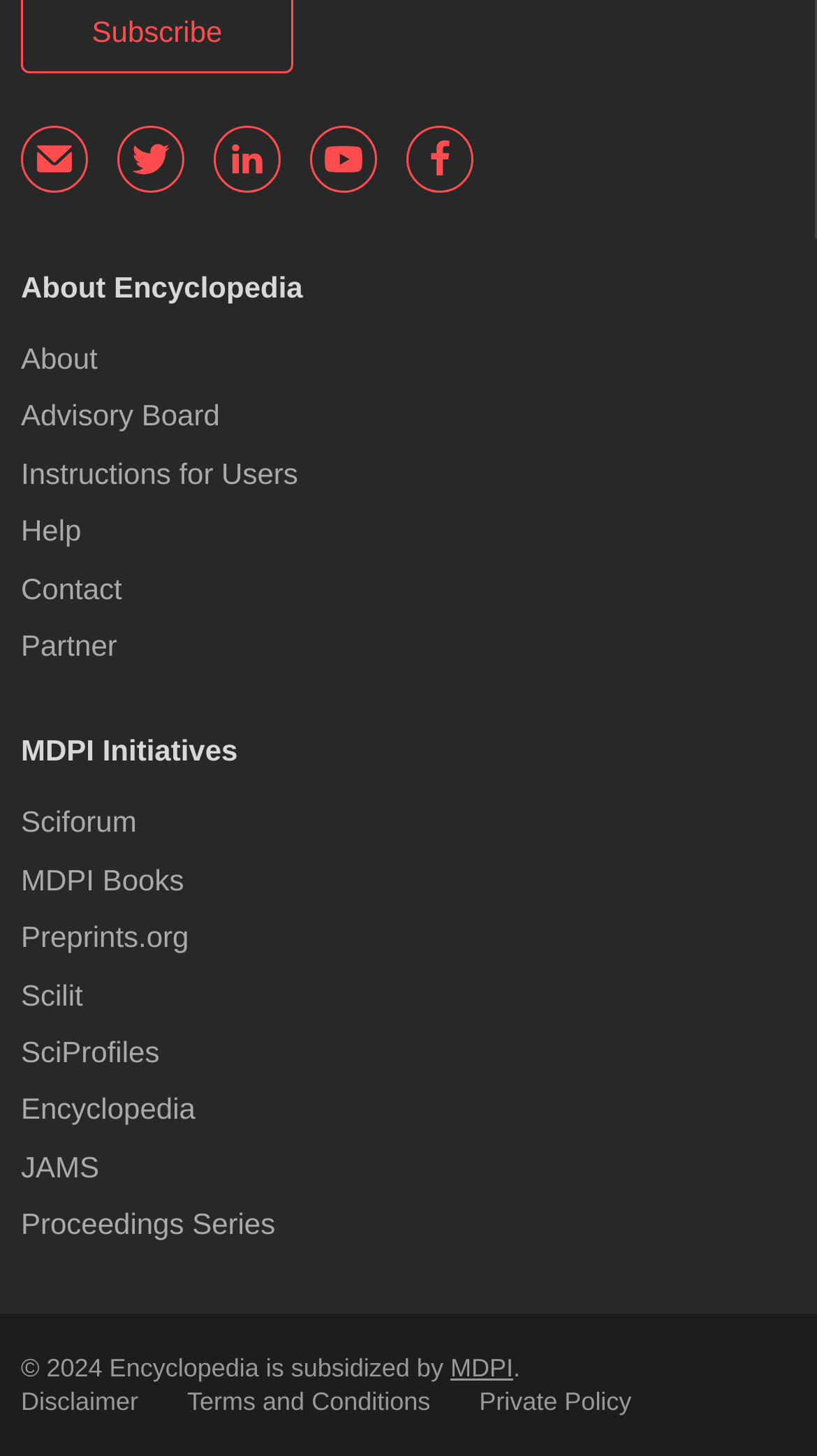Give a one-word or short phrase answer to the question: 
How many links are there in the top navigation bar?

5